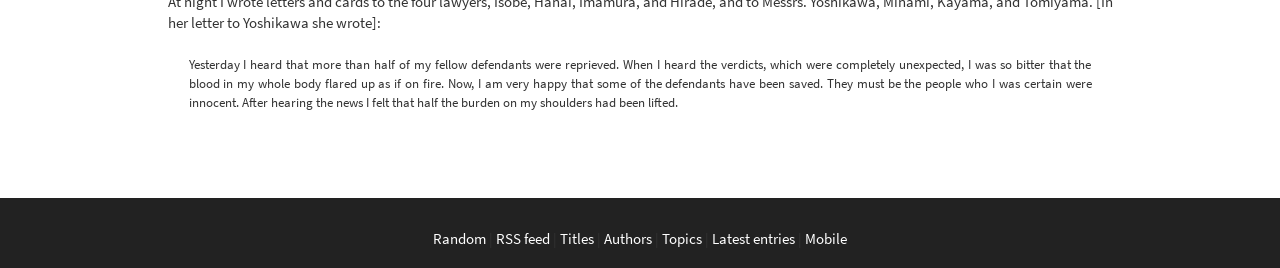What is the content of the first text element?
Please elaborate on the answer to the question with detailed information.

The first text element is a StaticText element with the content 'Yesterday I heard that more than half of my fellow defendants were reprieved. When I heard the verdicts, which were completely unexpected, I was so bitter that the blood in my whole body flared up as if on fire. Now, I am very happy that some of the defendants have been saved. They must be the people who I was certain were innocent. After hearing the news I felt that half the burden on my shoulders had been lifted.'